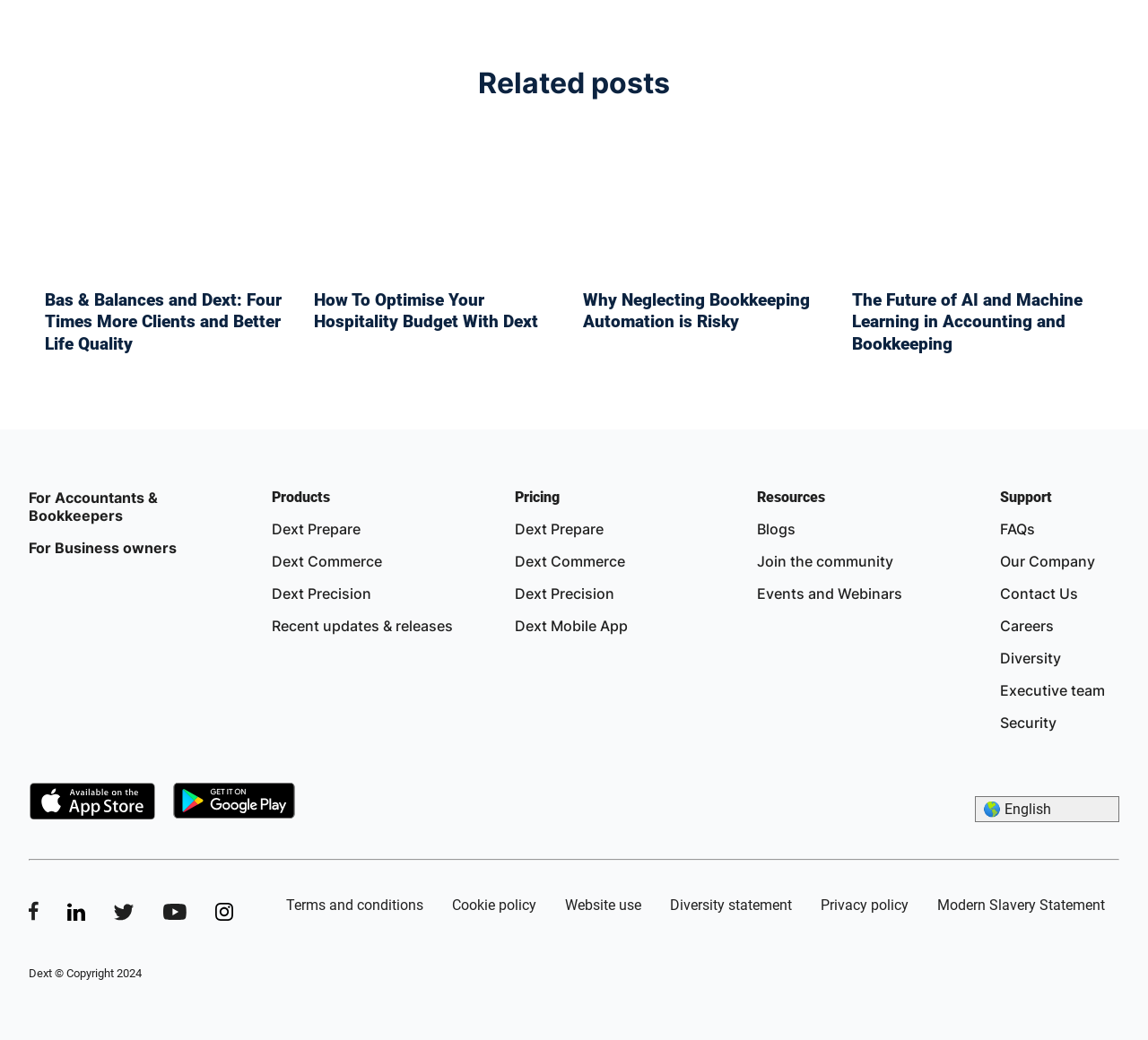Using the element description provided, determine the bounding box coordinates in the format (top-left x, top-left y, bottom-right x, bottom-right y). Ensure that all values are floating point numbers between 0 and 1. Element description: title="Facebook"

[0.025, 0.6, 0.046, 0.644]